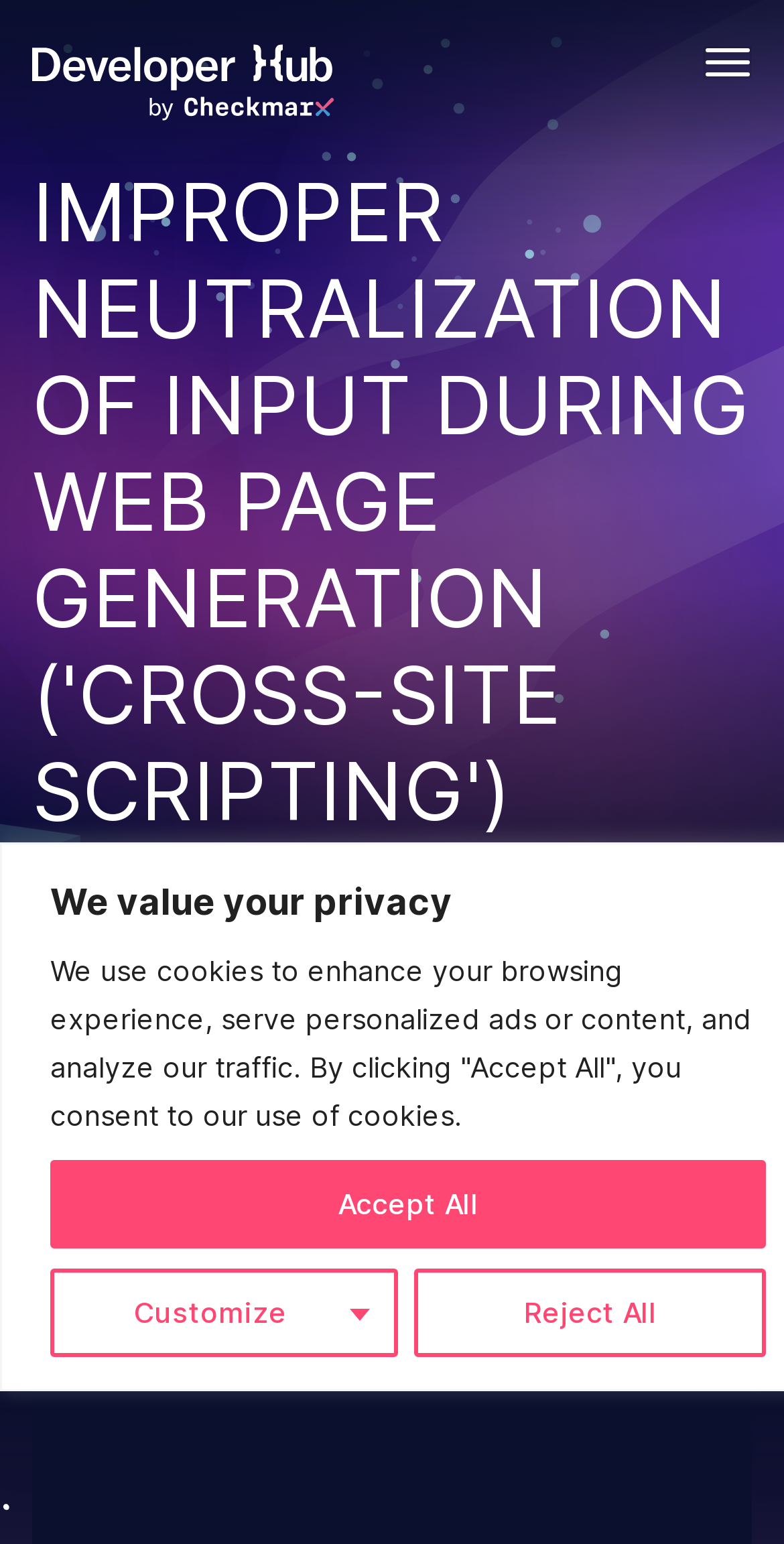Respond to the question below with a single word or phrase:
Is the toggle navigation menu checkbox checked?

false